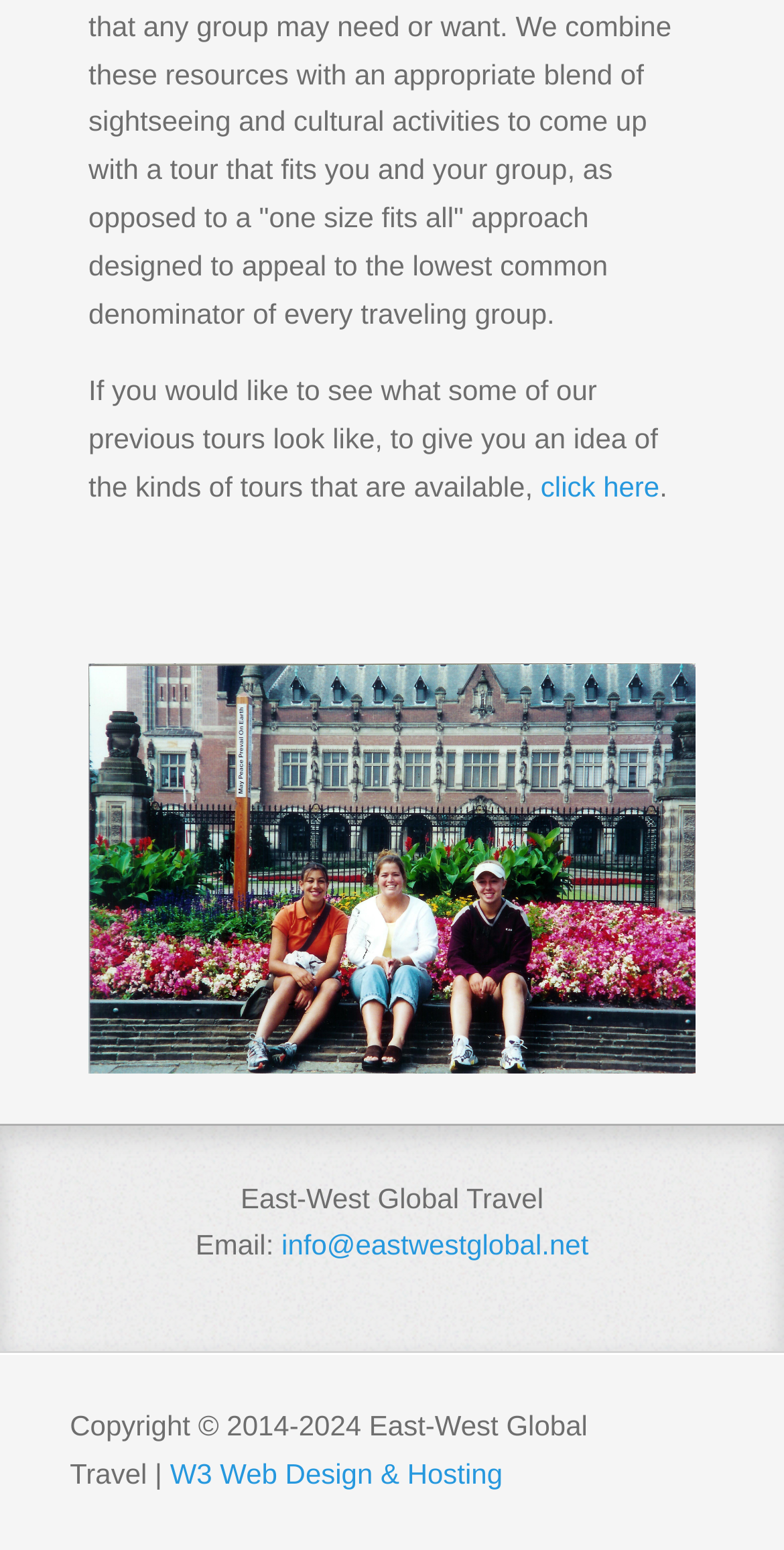Based on the image, please respond to the question with as much detail as possible:
Who designed and hosted the website?

I found the website designer and host by looking at the link element with the content 'W3 Web Design & Hosting' located at the bottom of the page, which seems to be the company responsible for creating and maintaining the website.